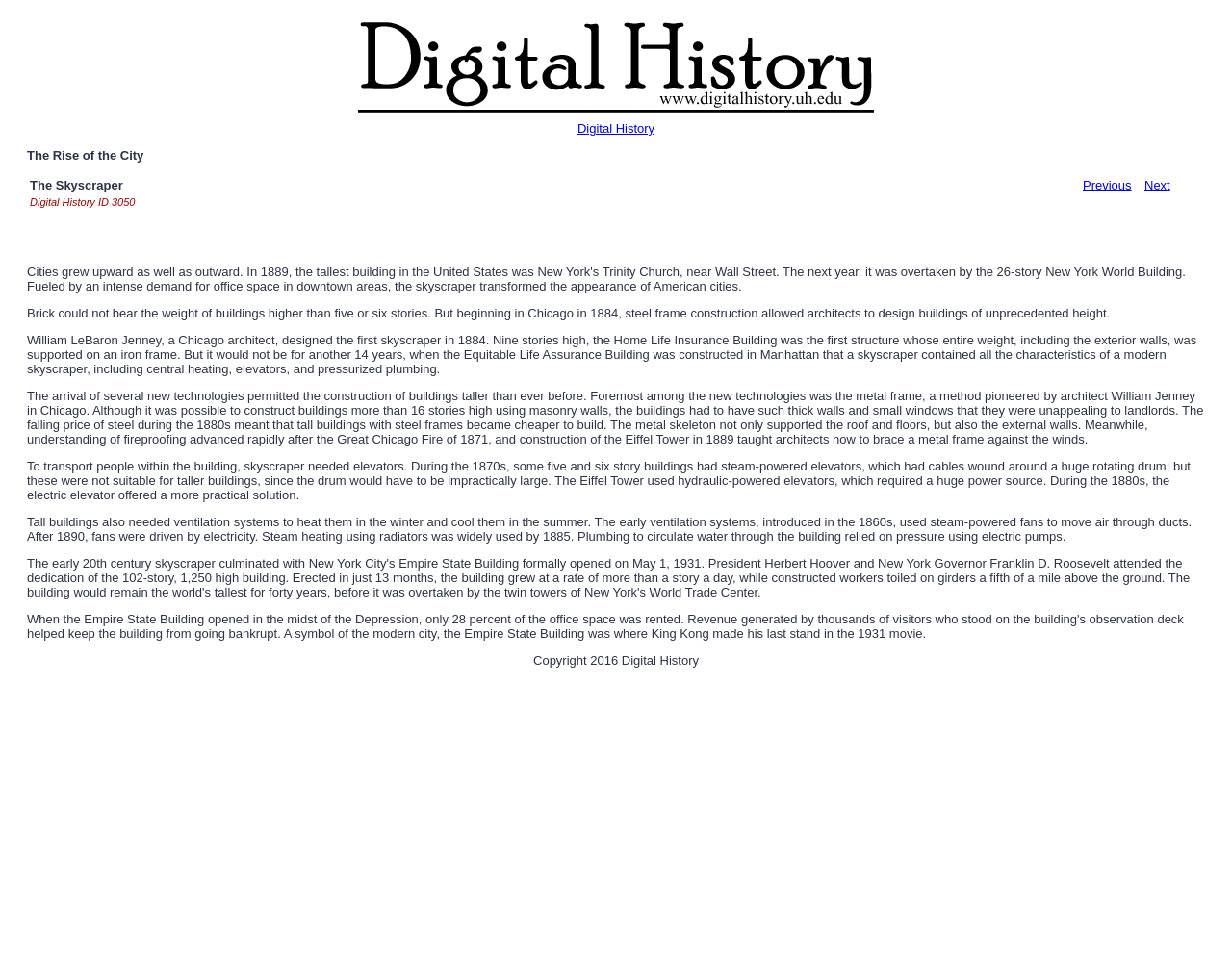Based on the element description: "Digital History", identify the UI element and provide its bounding box coordinates. Use four float numbers between 0 and 1, [left, top, right, bottom].

[0.469, 0.126, 0.531, 0.141]